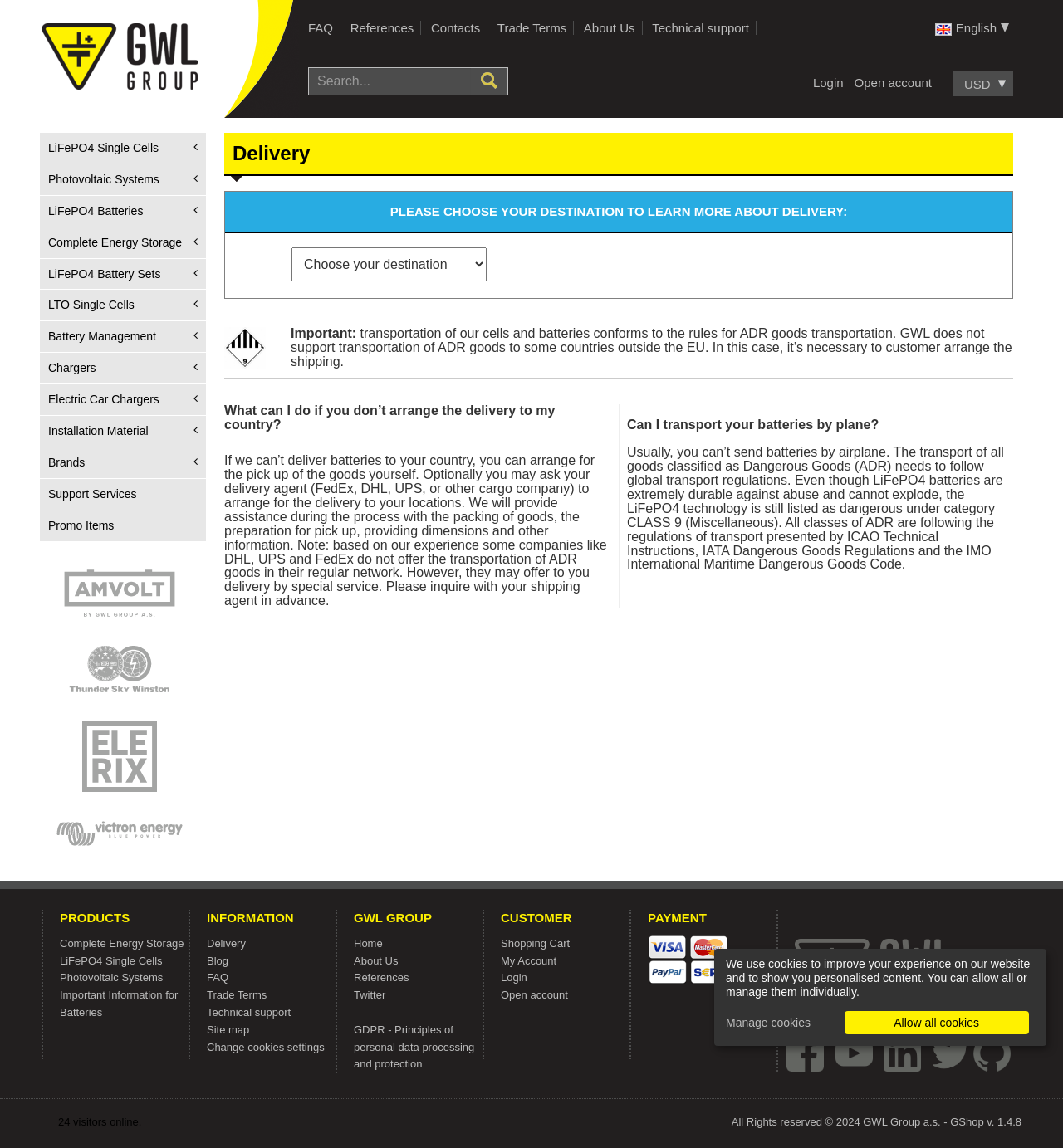Find the bounding box coordinates of the area that needs to be clicked in order to achieve the following instruction: "go to the 'FAQ' page". The coordinates should be specified as four float numbers between 0 and 1, i.e., [left, top, right, bottom].

[0.29, 0.018, 0.32, 0.03]